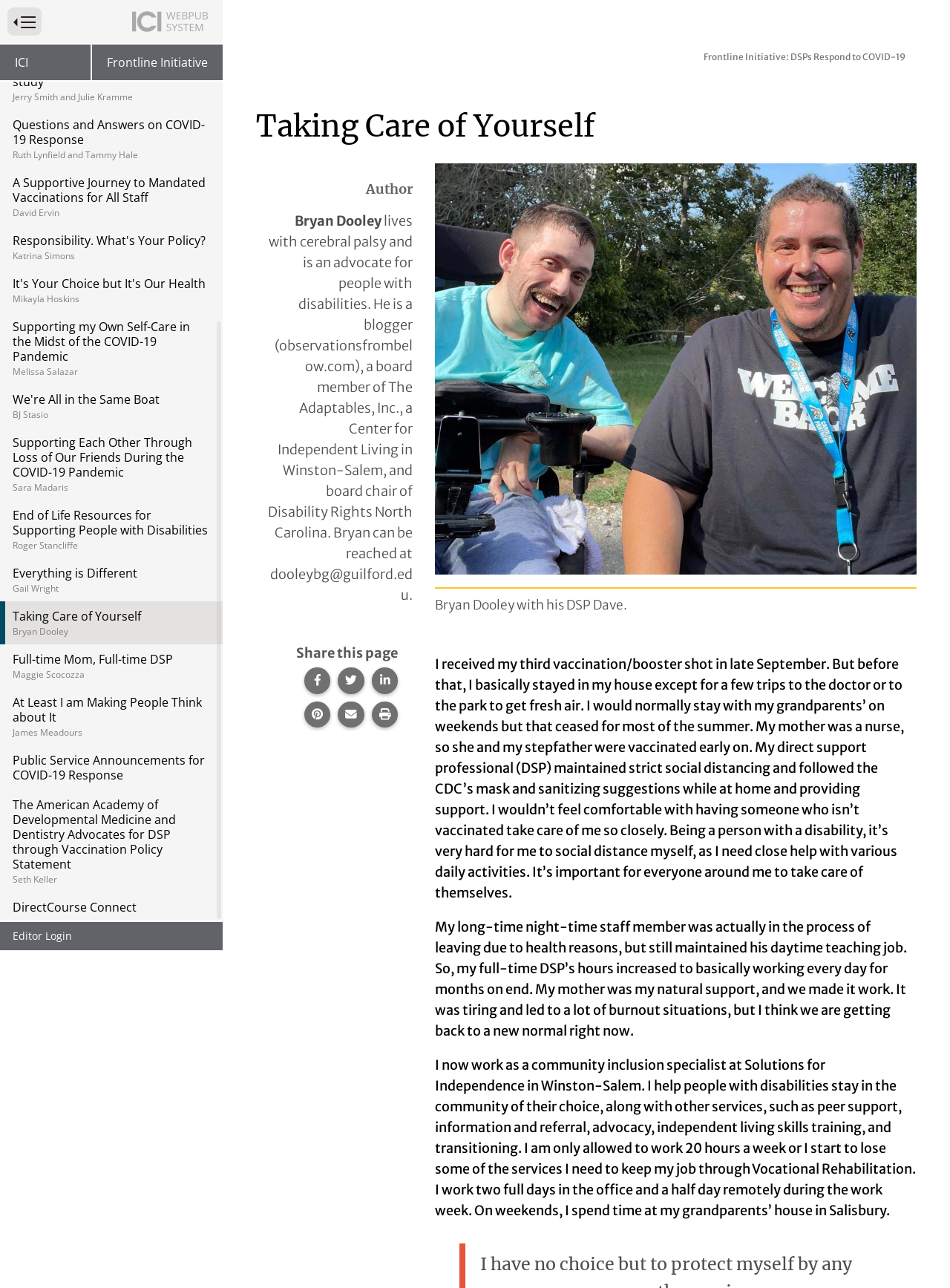Find and specify the bounding box coordinates that correspond to the clickable region for the instruction: "Share this page on Facebook".

[0.32, 0.518, 0.348, 0.539]